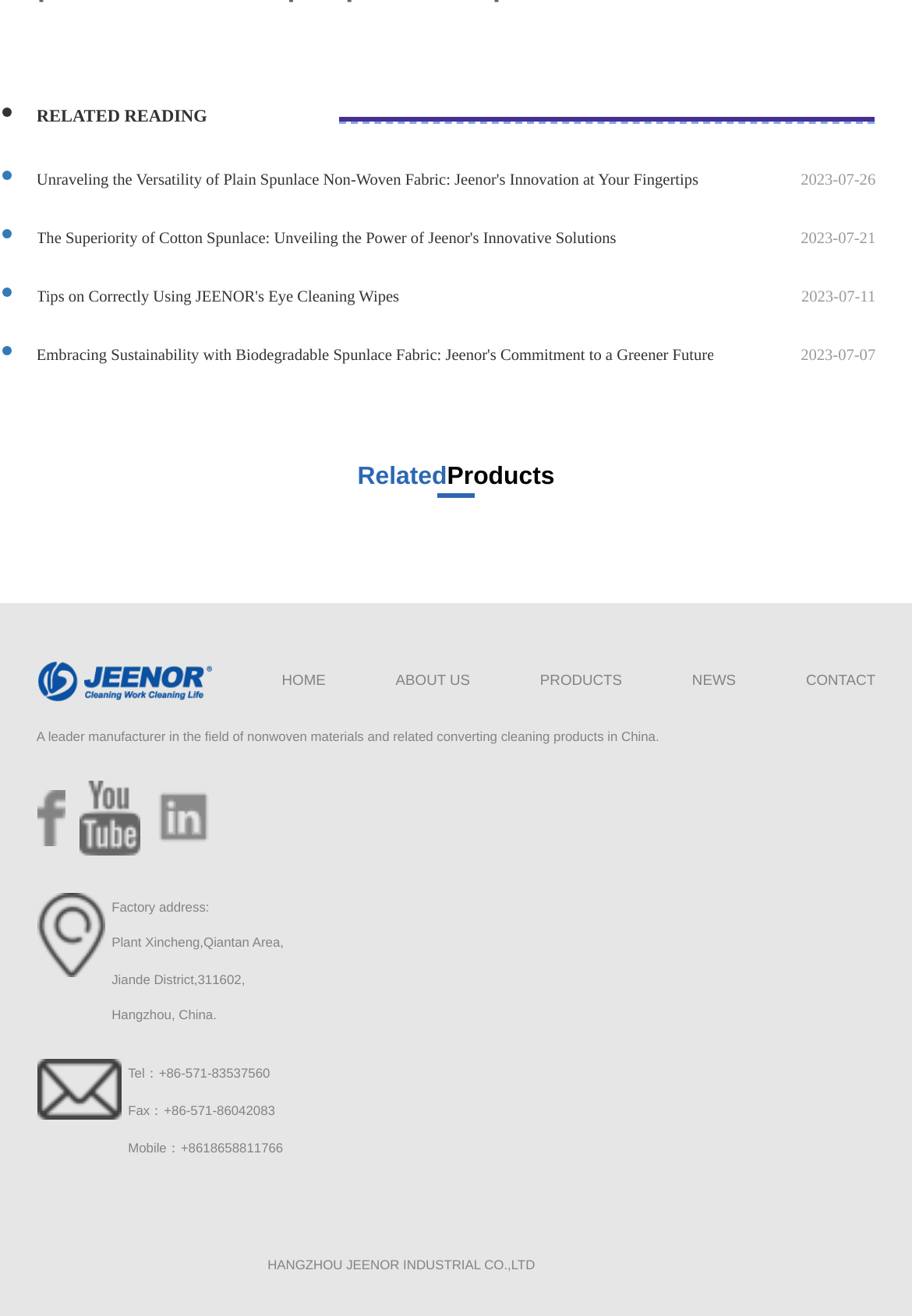Give a one-word or one-phrase response to the question:
What is the company's address?

Plant Xincheng, Qiantan Area, Jiande District, Hangzhou, China.